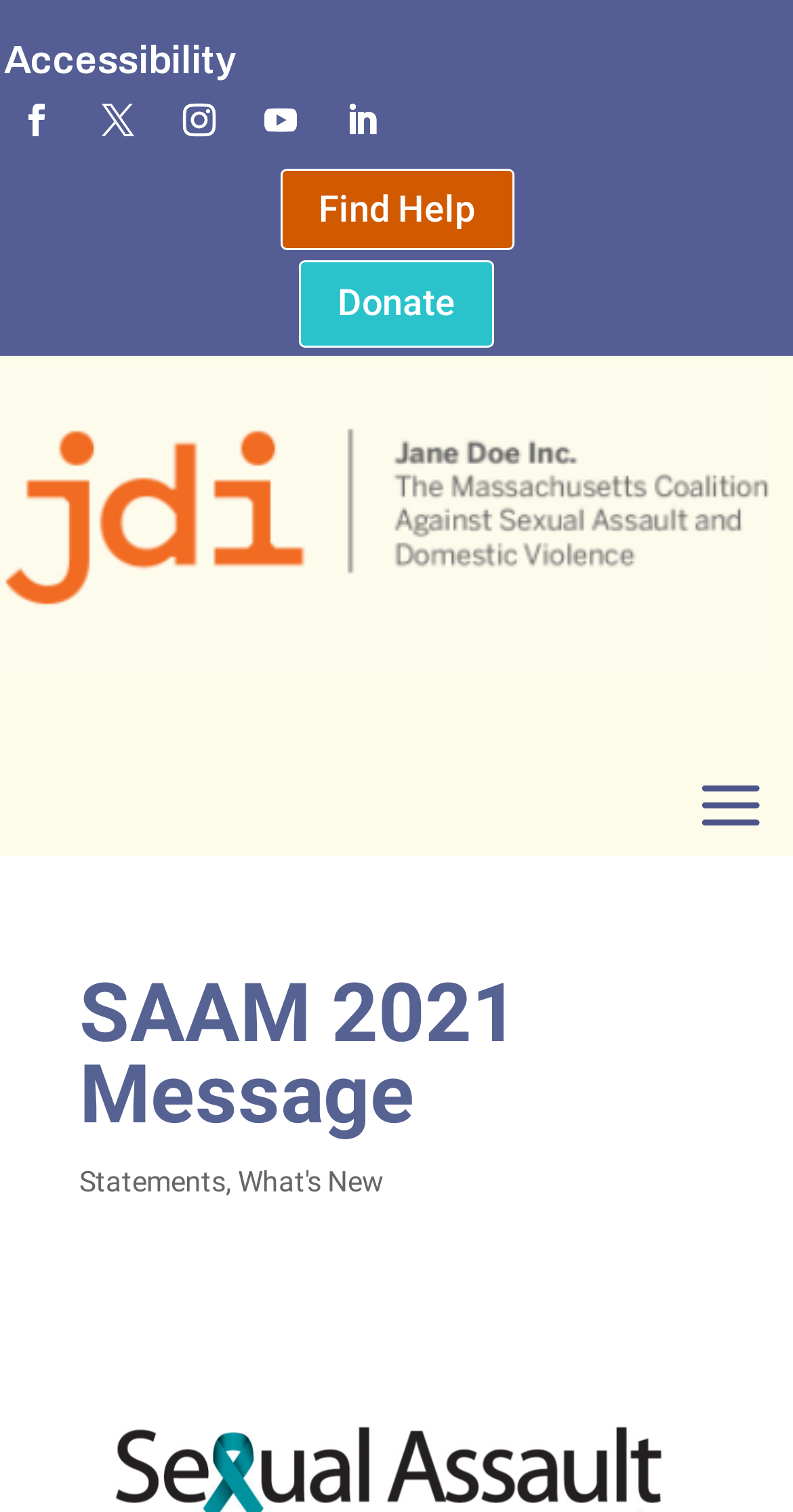What is the last link in the list of three?
Please analyze the image and answer the question with as much detail as possible.

I found the list of three link elements starting with 'Statements' and then examined the subsequent elements to find the last link in the list, which is 'What's New' at coordinates [0.3, 0.77, 0.485, 0.792].